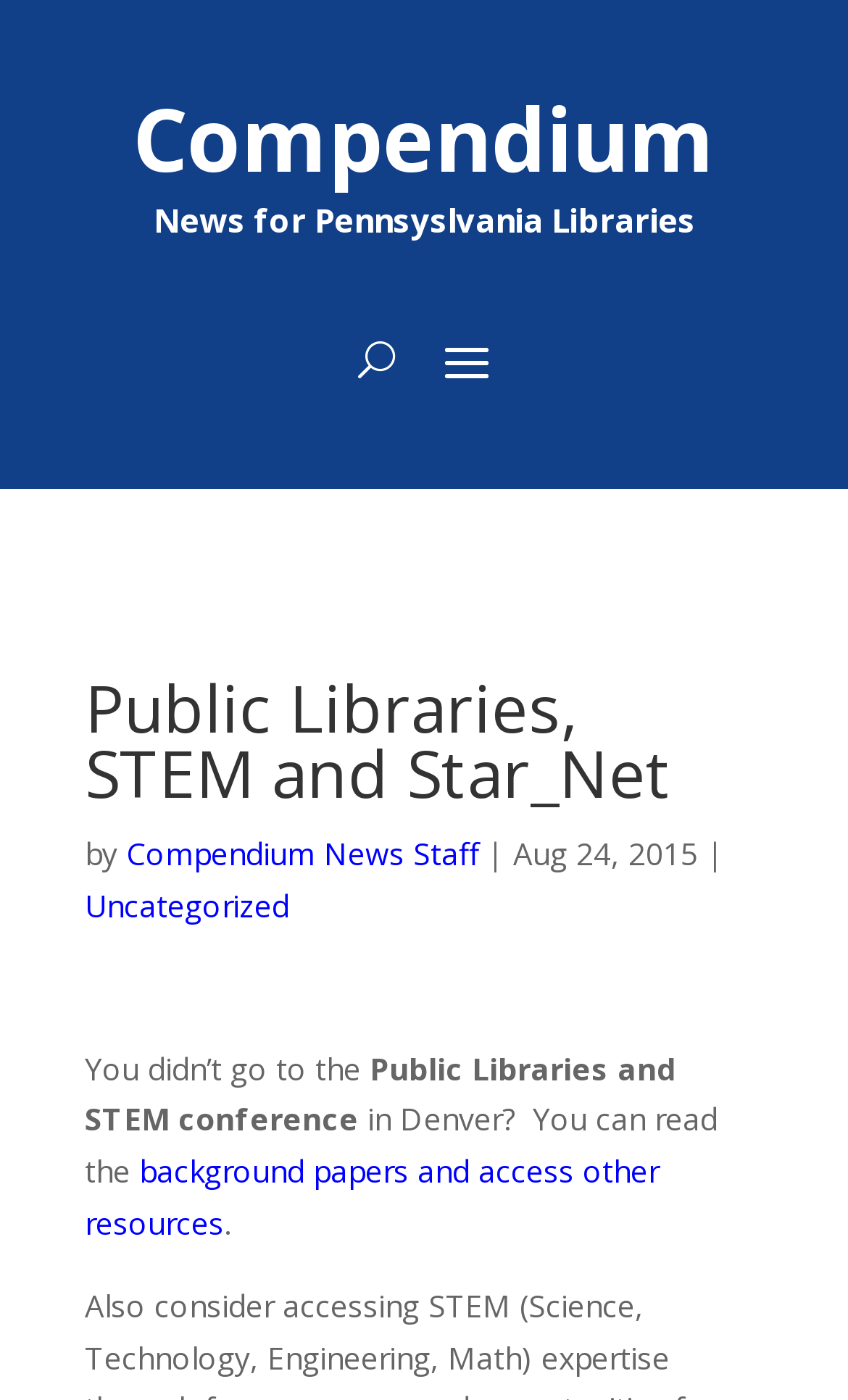Answer the question with a brief word or phrase:
What is the date of the news article?

Aug 24, 2015